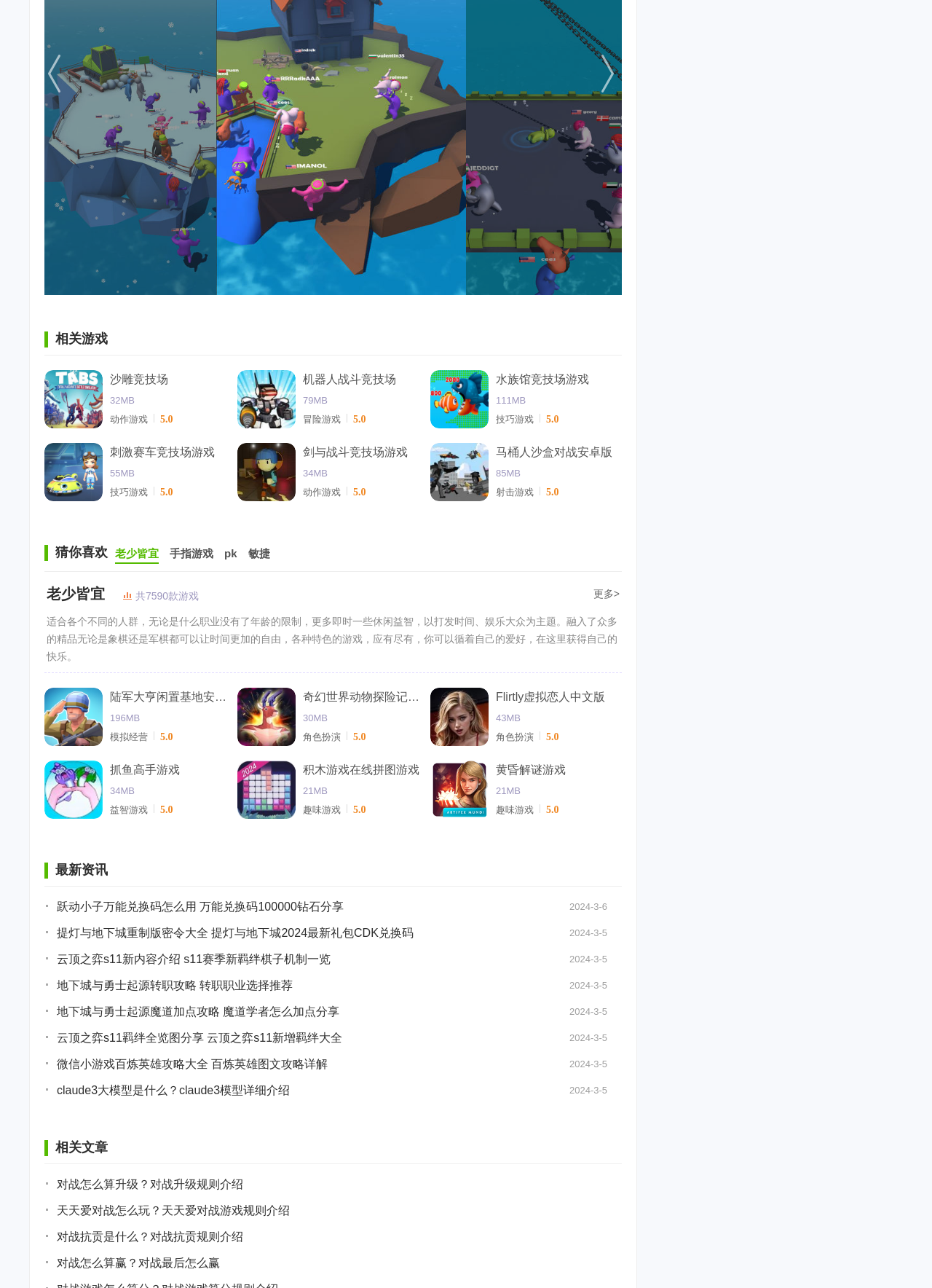Respond to the following question with a brief word or phrase:
How many games are listed under '相关游戏'?

8